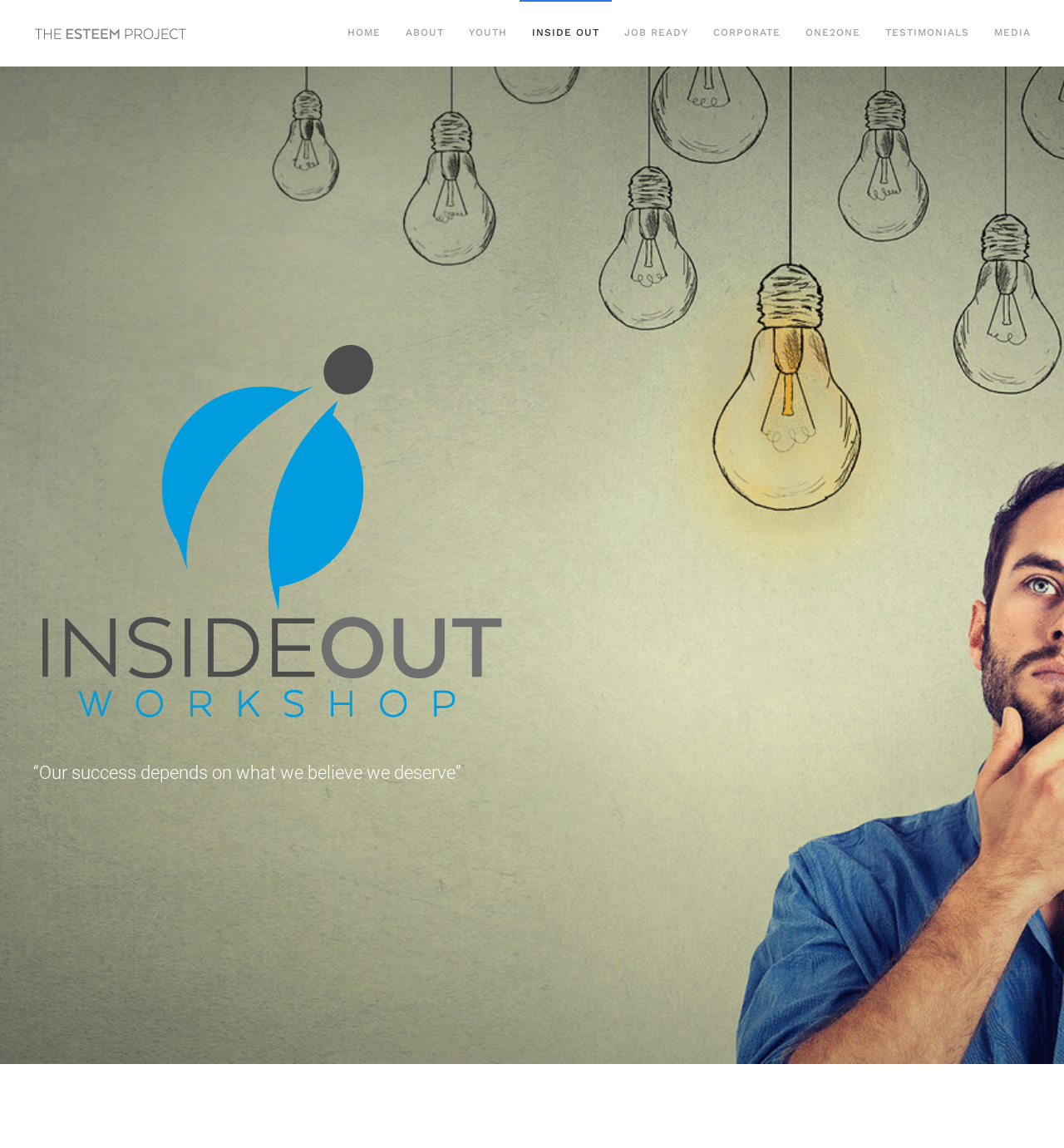What is the quote on the webpage?
Using the image, respond with a single word or phrase.

“Our success depends on what we believe we deserve”